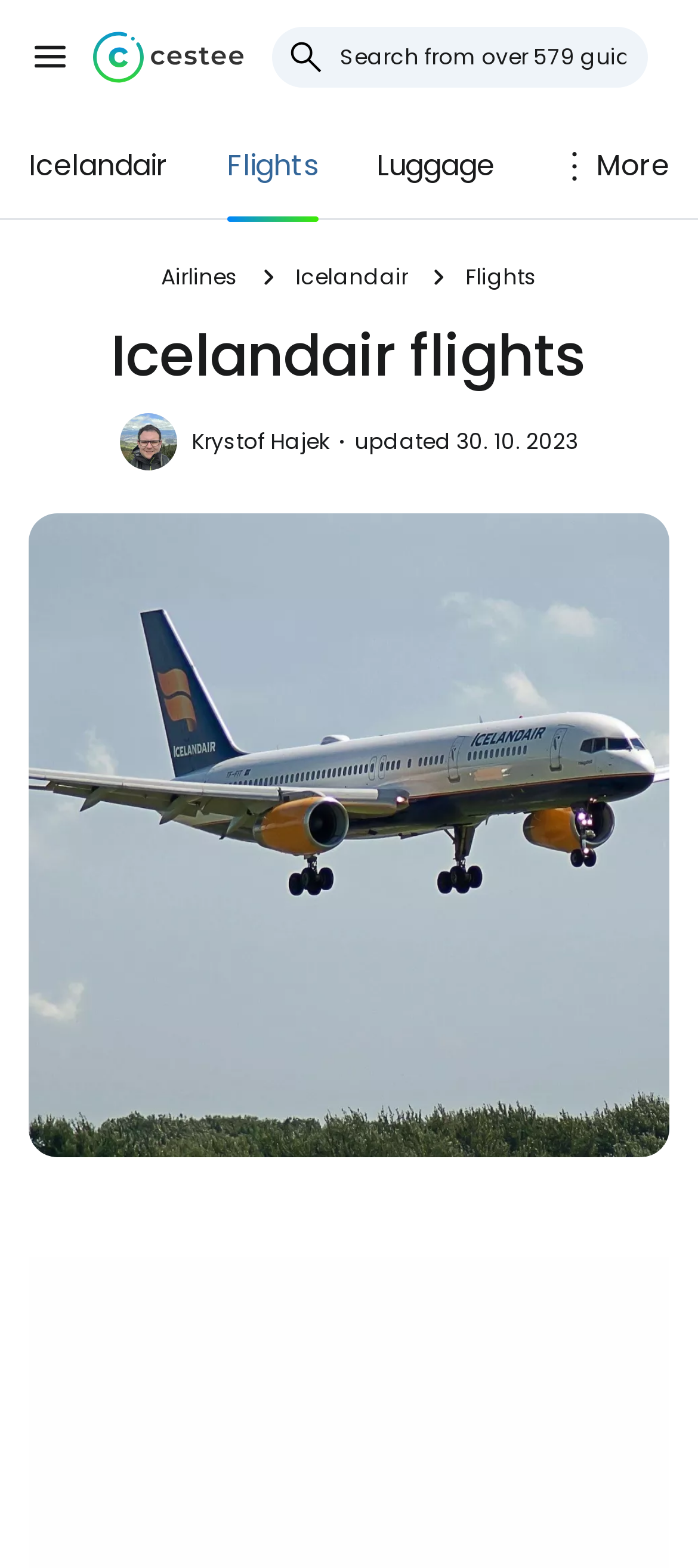Provide your answer in a single word or phrase: 
What is the airline mentioned on the webpage?

Icelandair